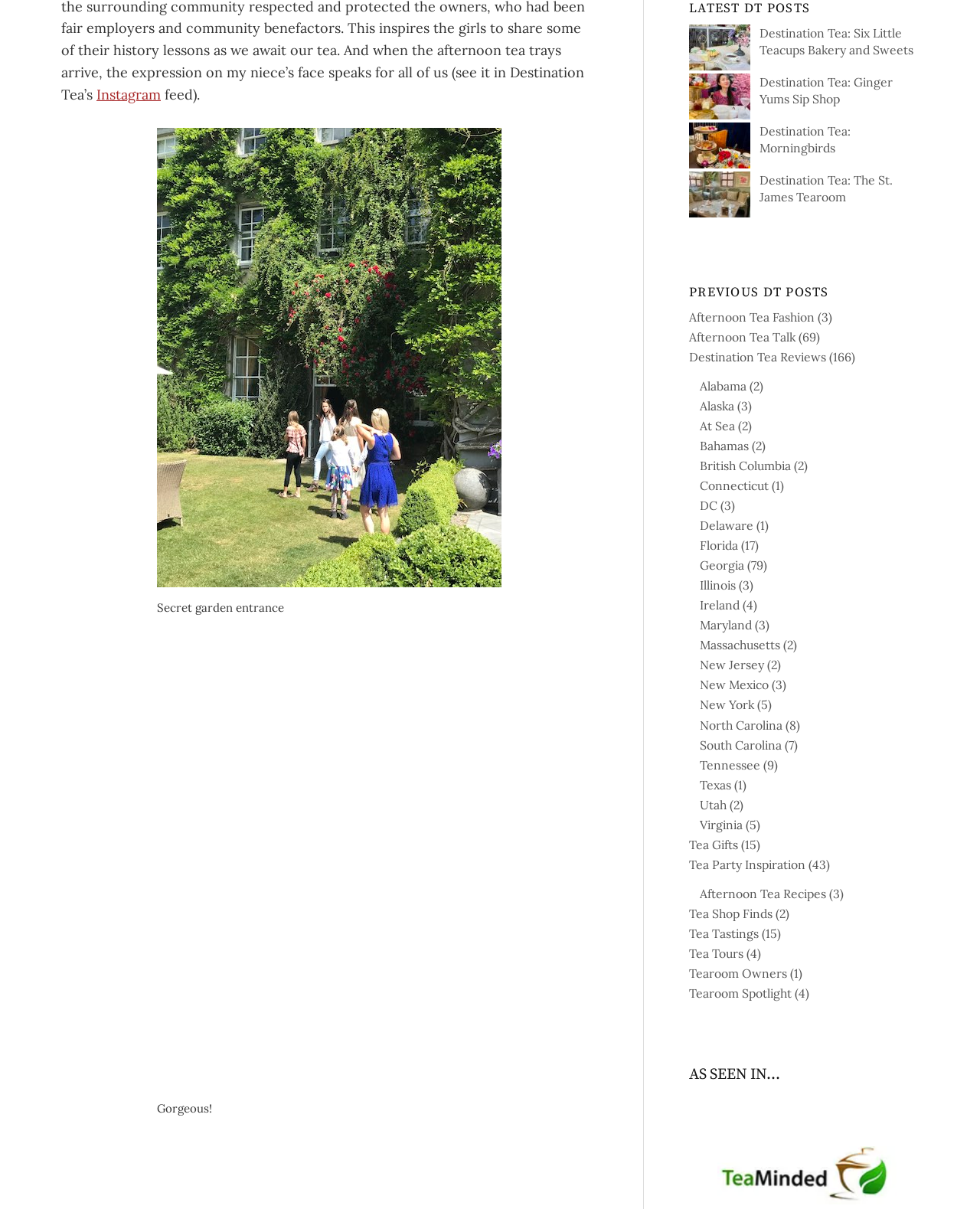Specify the bounding box coordinates of the element's area that should be clicked to execute the given instruction: "Click on the 'Destination Tea: Six Little Teacups Bakery and Sweets' link". The coordinates should be four float numbers between 0 and 1, i.e., [left, top, right, bottom].

[0.703, 0.02, 0.938, 0.048]